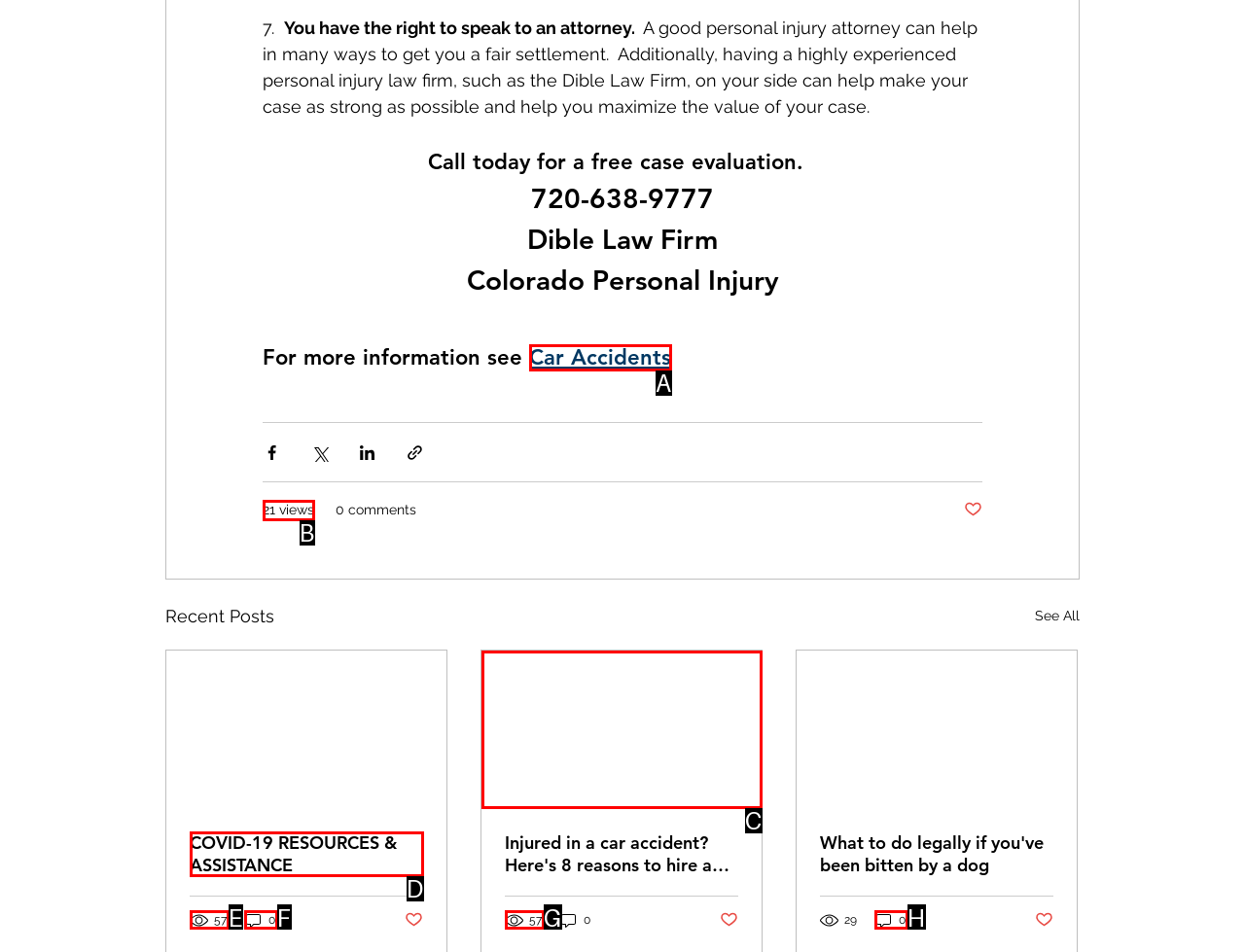Which HTML element fits the description: COVID-19 RESOURCES & ASSISTANCE? Respond with the letter of the appropriate option directly.

D